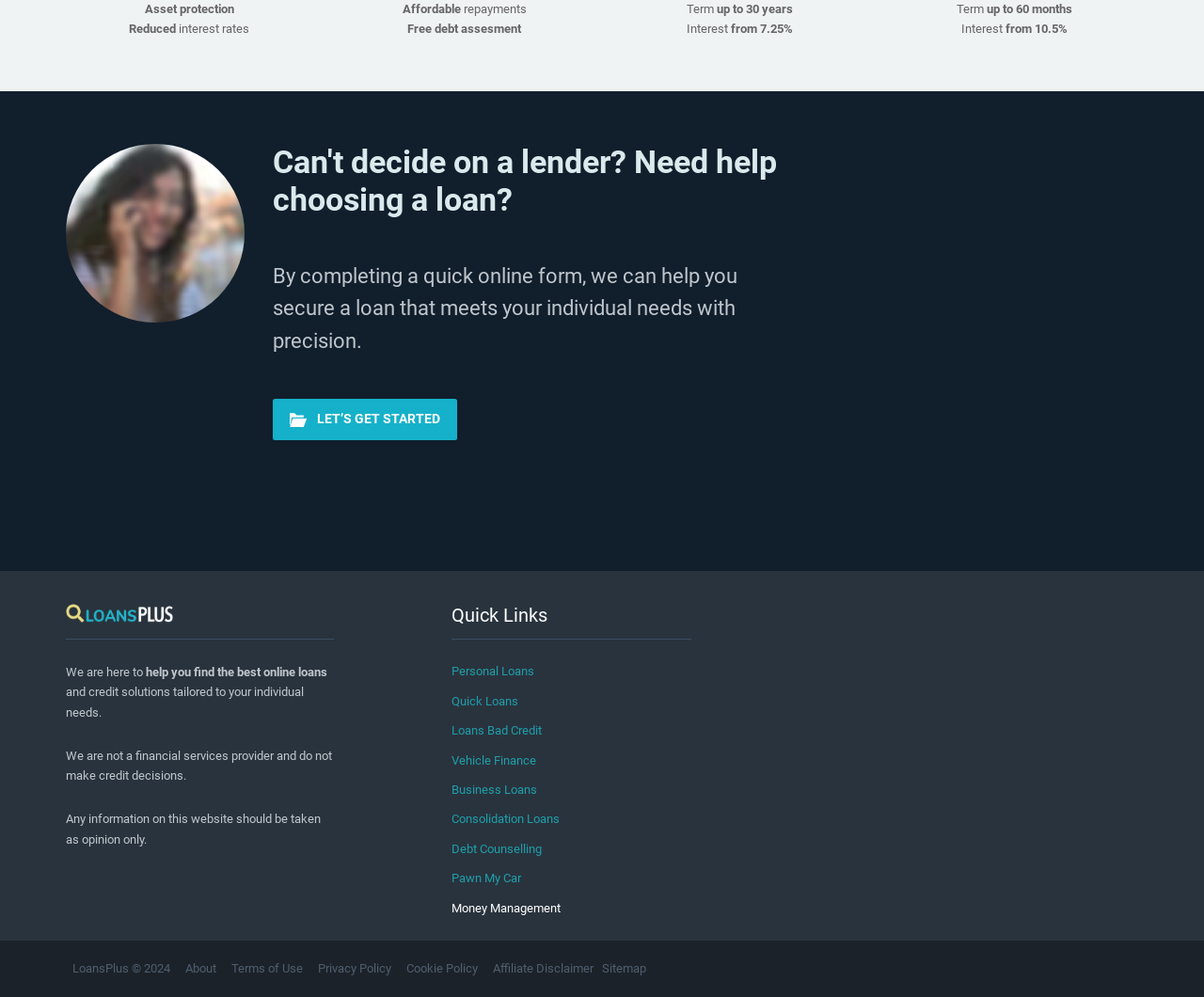What is the purpose of the quick online form?
Based on the image, answer the question with as much detail as possible.

The quick online form is intended to help users secure a loan that meets their individual needs with precision, as stated in the text 'By completing a quick online form, we can help you secure a loan that meets your individual needs with precision'.